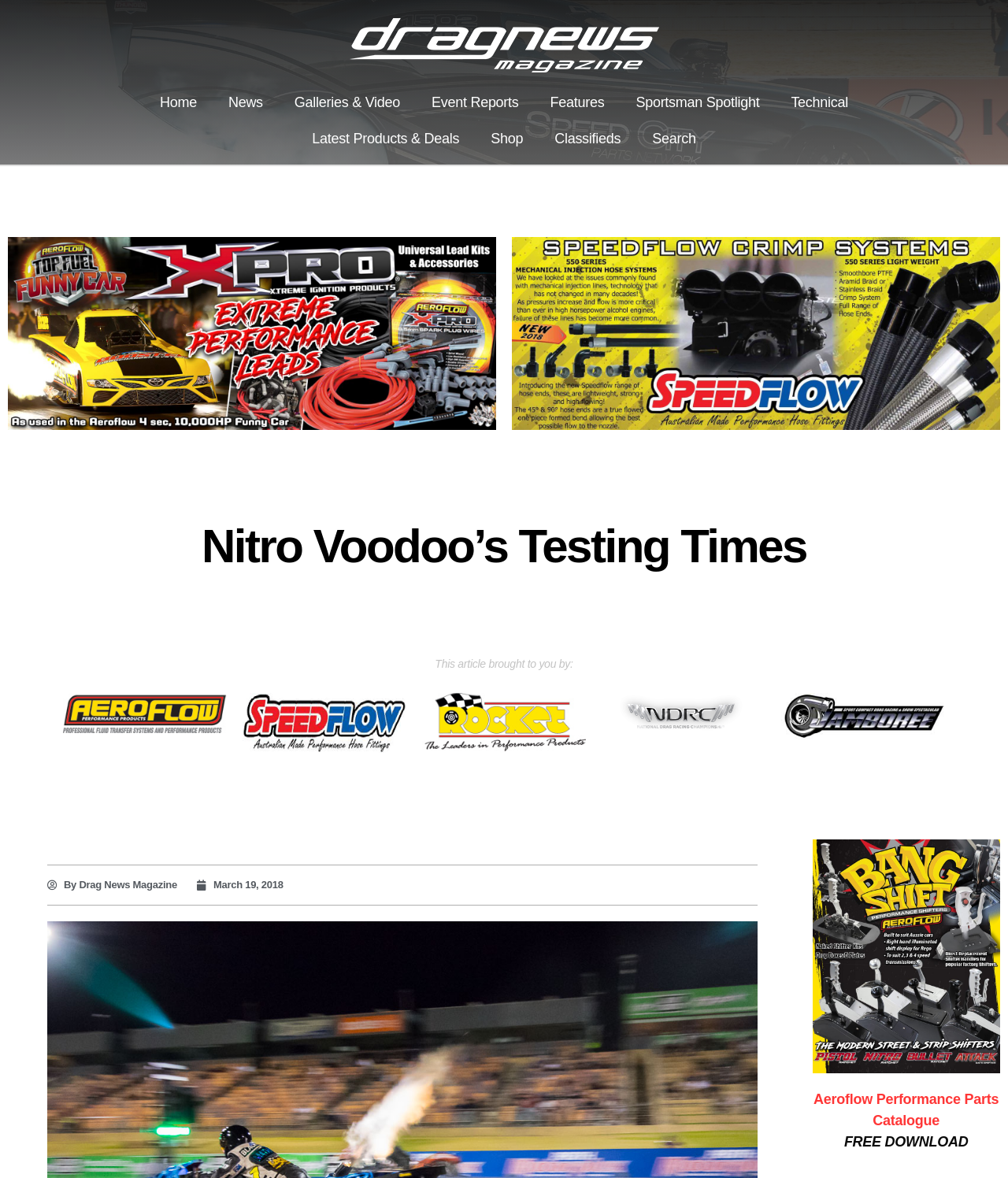Utilize the information from the image to answer the question in detail:
What is the title of the article?

The title of the article can be found in the heading element with the text 'Nitro Voodoo’s Testing Times'. This element has a bounding box with coordinates [0.175, 0.444, 0.825, 0.484], indicating that it is a prominent heading on the webpage.